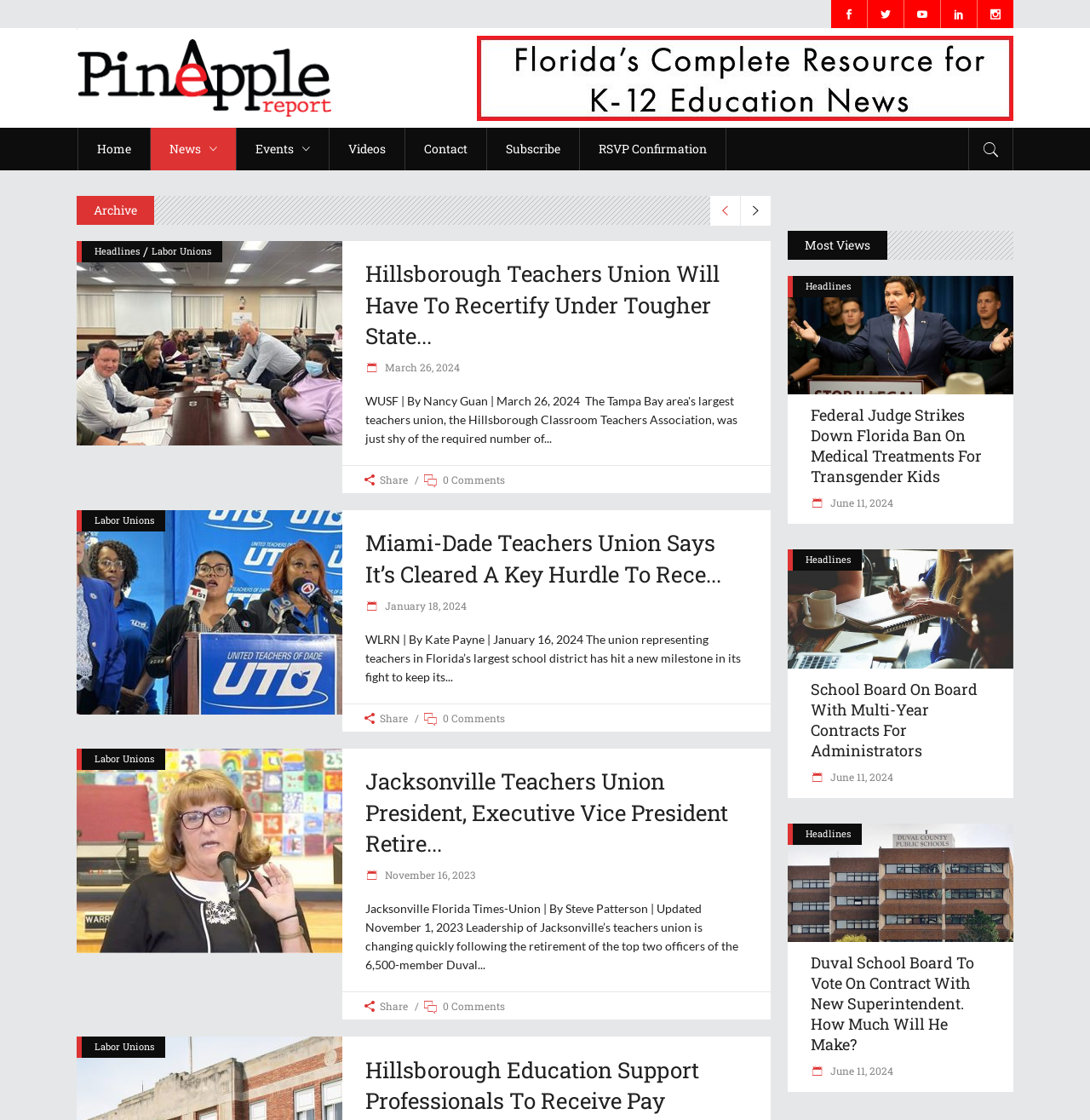Detail the features and information presented on the webpage.

The webpage is about Labor Unions, as indicated by the title "Labor Unions | Pineapple Report". At the top, there is a logo and a navigation menu with links to "Home", "News", "Events", "Videos", "Contact", "Subscribe", and "RSVP Confirmation". 

Below the navigation menu, there is a section with three columns of news articles. Each article has a heading, a brief description, and links to share, comment, and view more. The articles are about labor unions, with topics such as teachers' unions, union recertification, and union leadership changes.

To the right of the news articles, there is a sidebar with links to "Most Views" and "Headlines", as well as a section with a heading "Federal Judge Strikes Down Florida Ban On Medical Treatments For Transgender Kids" and a link to the article.

At the bottom of the page, there are social media links and a copyright notice.